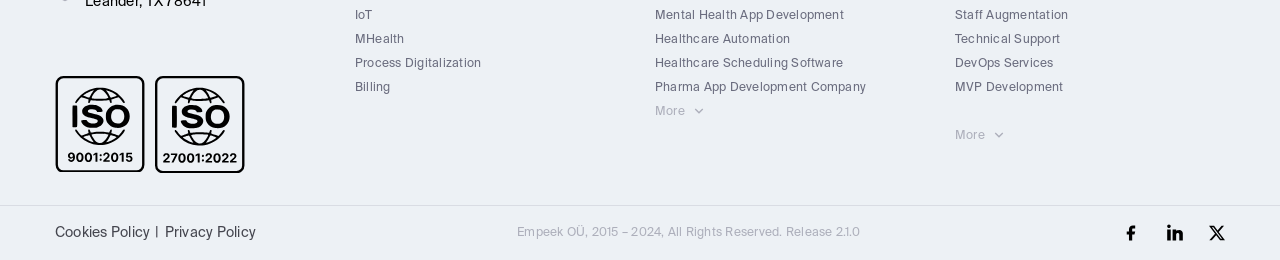Respond to the following question using a concise word or phrase: 
How many sections are there in the webpage?

3